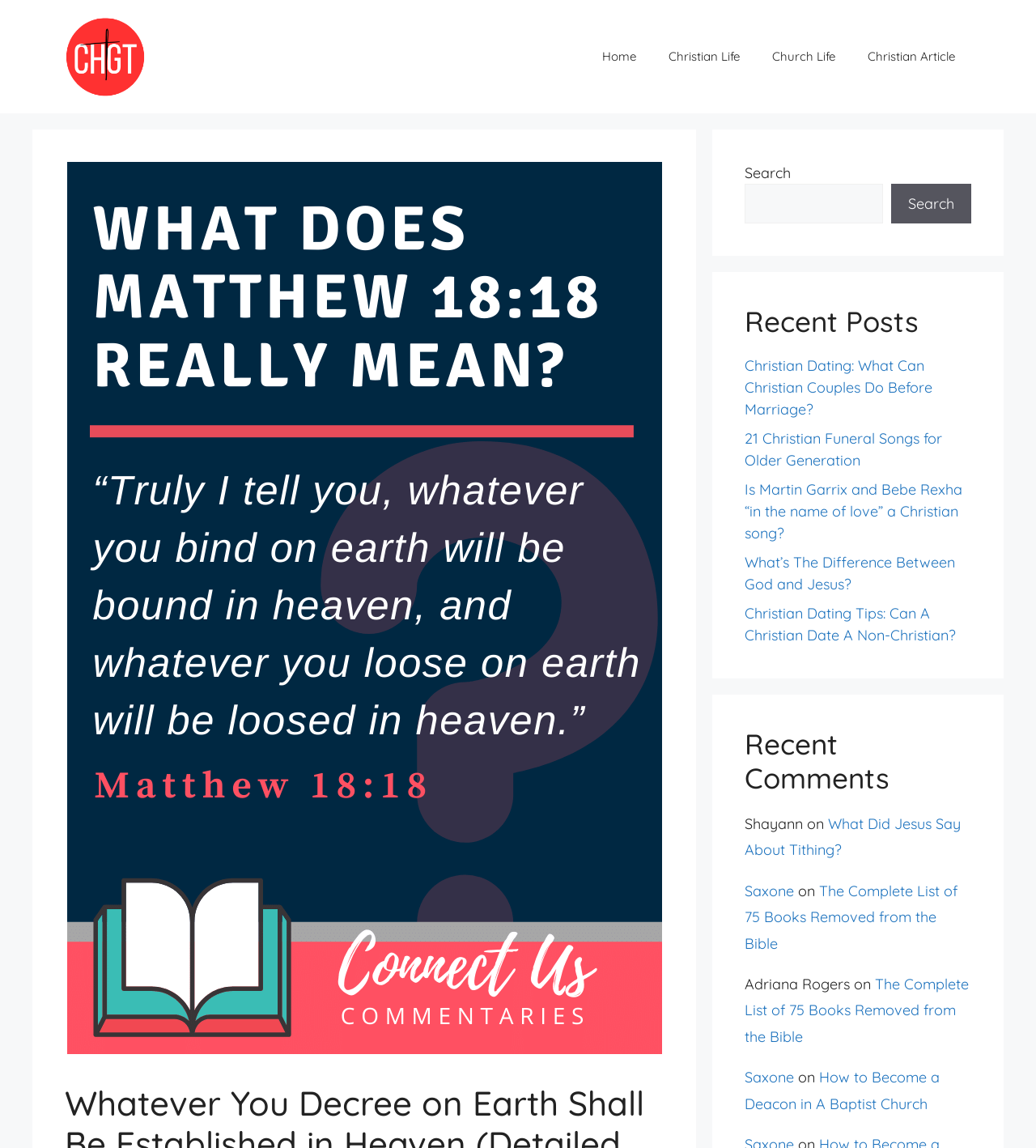Please give a concise answer to this question using a single word or phrase: 
What is the purpose of the 'Recent Comments' section?

To display recent comments